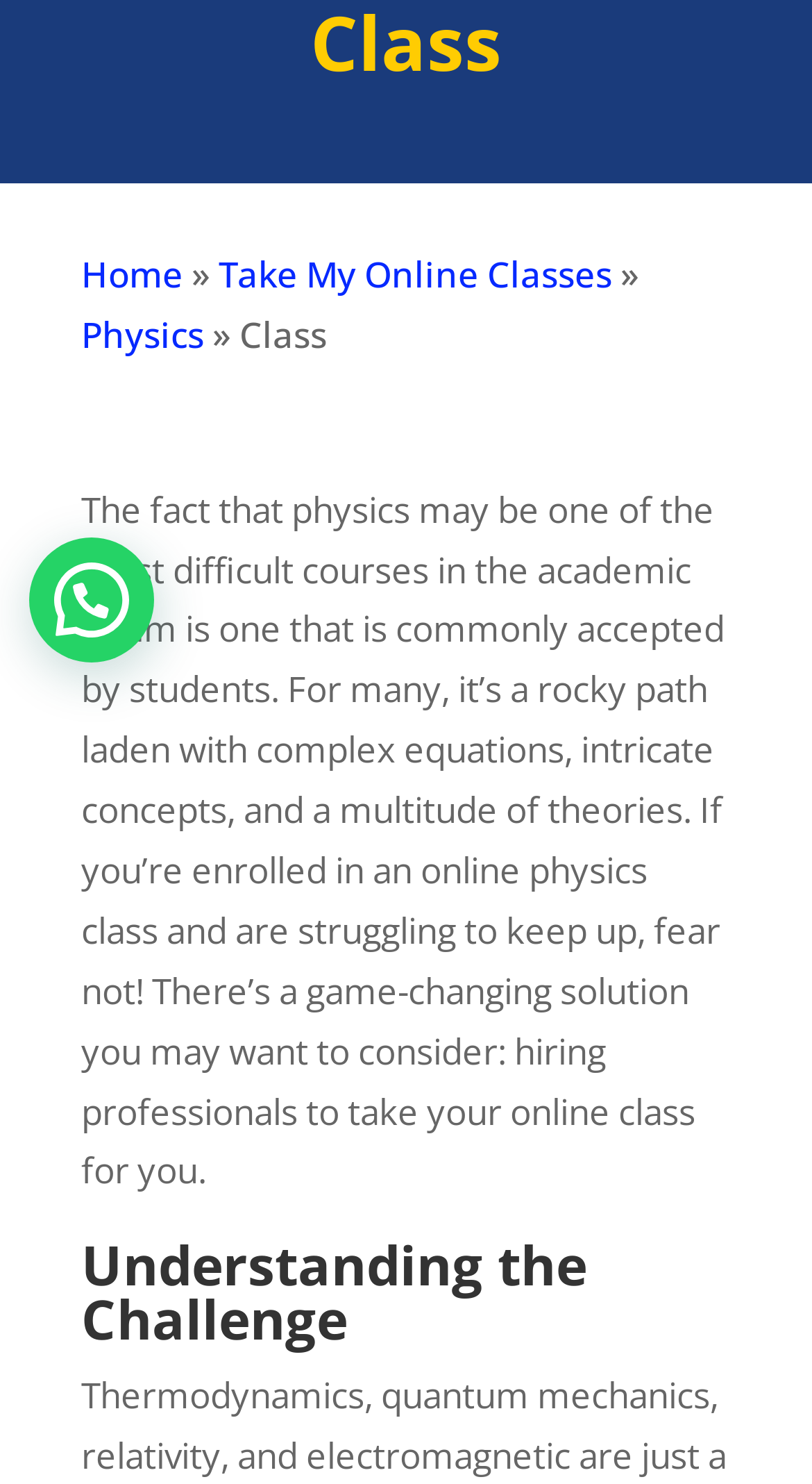Using the provided element description "Home", determine the bounding box coordinates of the UI element.

[0.1, 0.168, 0.226, 0.201]